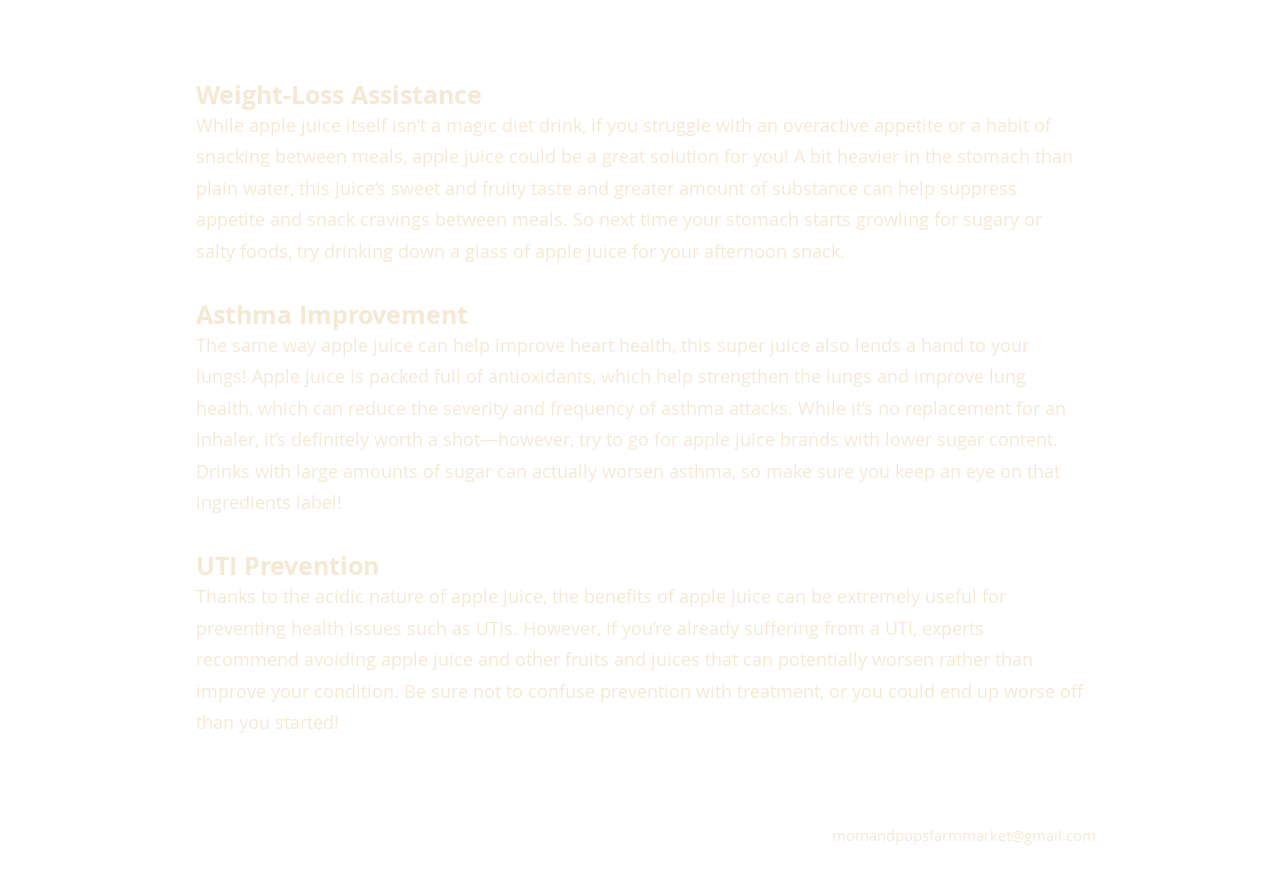Using the details from the image, please elaborate on the following question: What should be considered when consuming apple juice for asthma?

The webpage suggests that when consuming apple juice for asthma improvement, one should opt for brands with lower sugar content, as drinks with large amounts of sugar can worsen asthma.